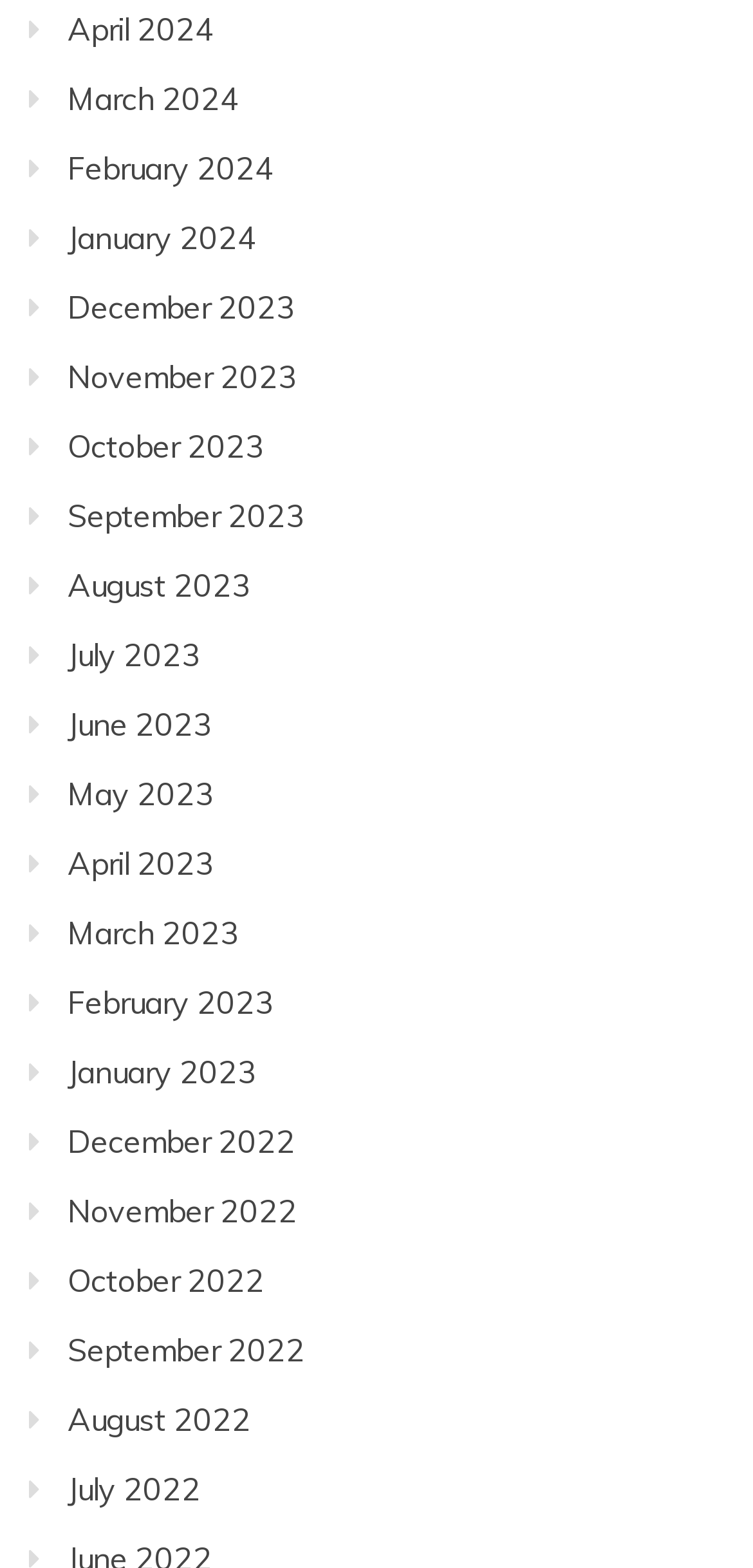Please specify the coordinates of the bounding box for the element that should be clicked to carry out this instruction: "Search for a product". The coordinates must be four float numbers between 0 and 1, formatted as [left, top, right, bottom].

None